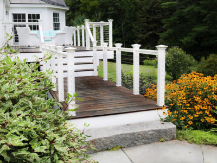What color are the outdoor furniture?
Respond with a short answer, either a single word or a phrase, based on the image.

Light blue